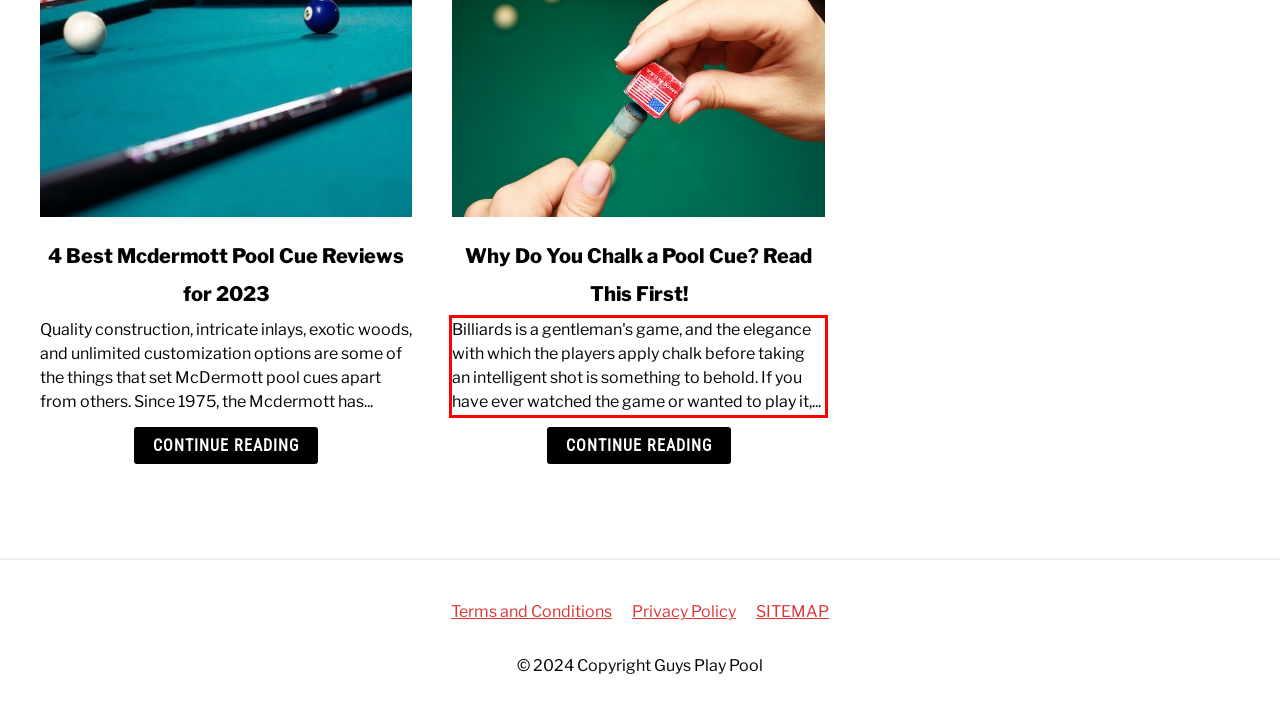Given a screenshot of a webpage, identify the red bounding box and perform OCR to recognize the text within that box.

Billiards is a gentleman's game, and the elegance with which the players apply chalk before taking an intelligent shot is something to behold. If you have ever watched the game or wanted to play it,...